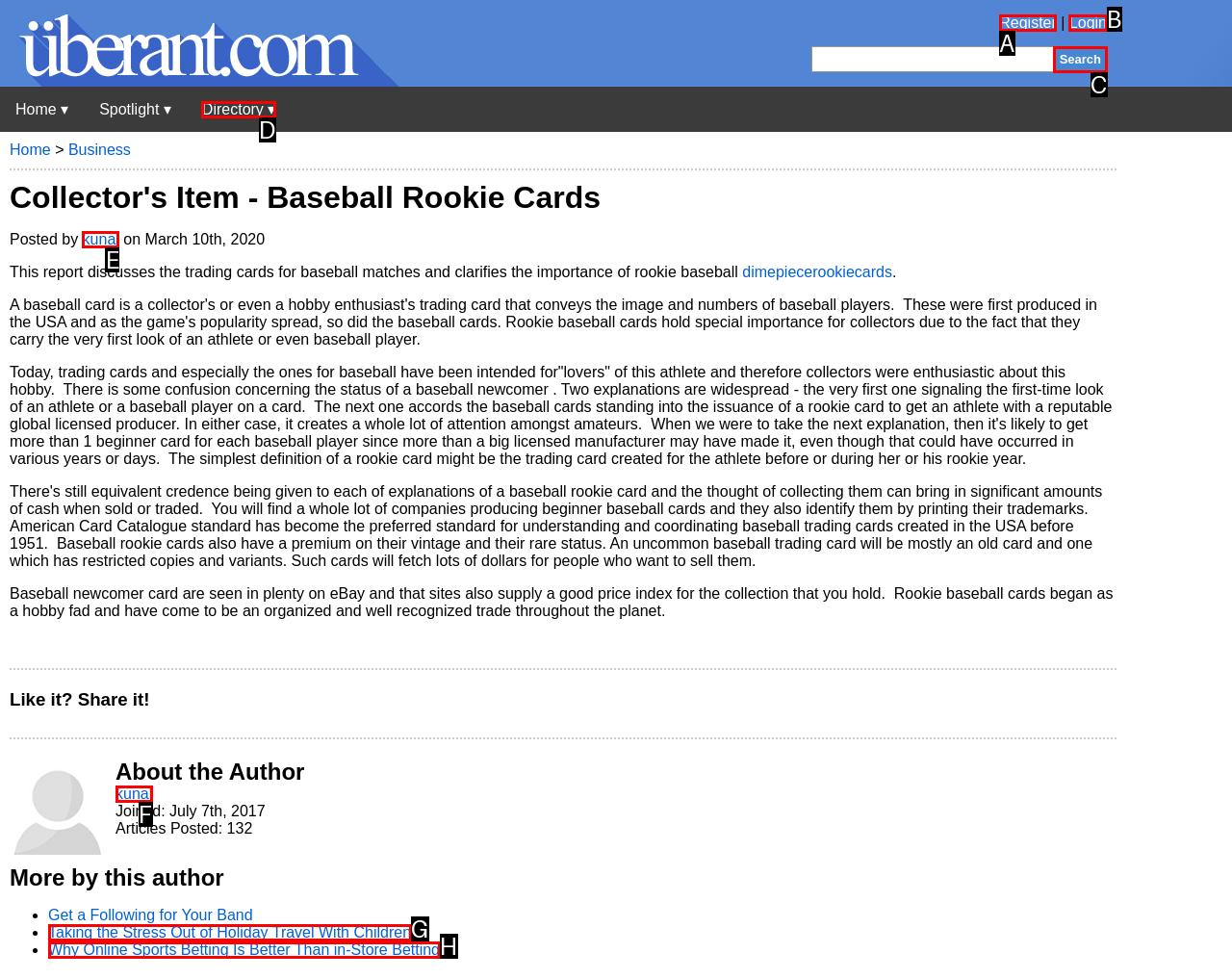Identify the letter corresponding to the UI element that matches this description: Home
Answer using only the letter from the provided options.

None